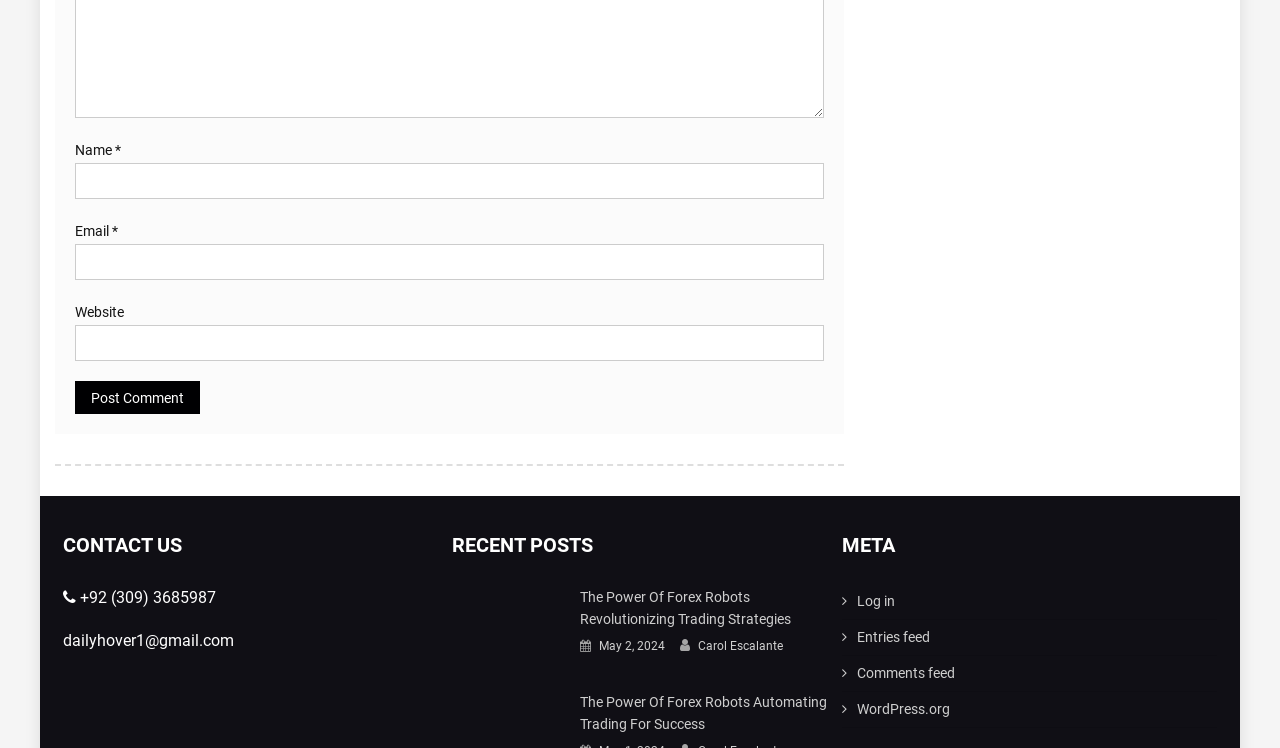Please answer the following question using a single word or phrase: 
What is the email address provided?

dailyhover1@gmail.com